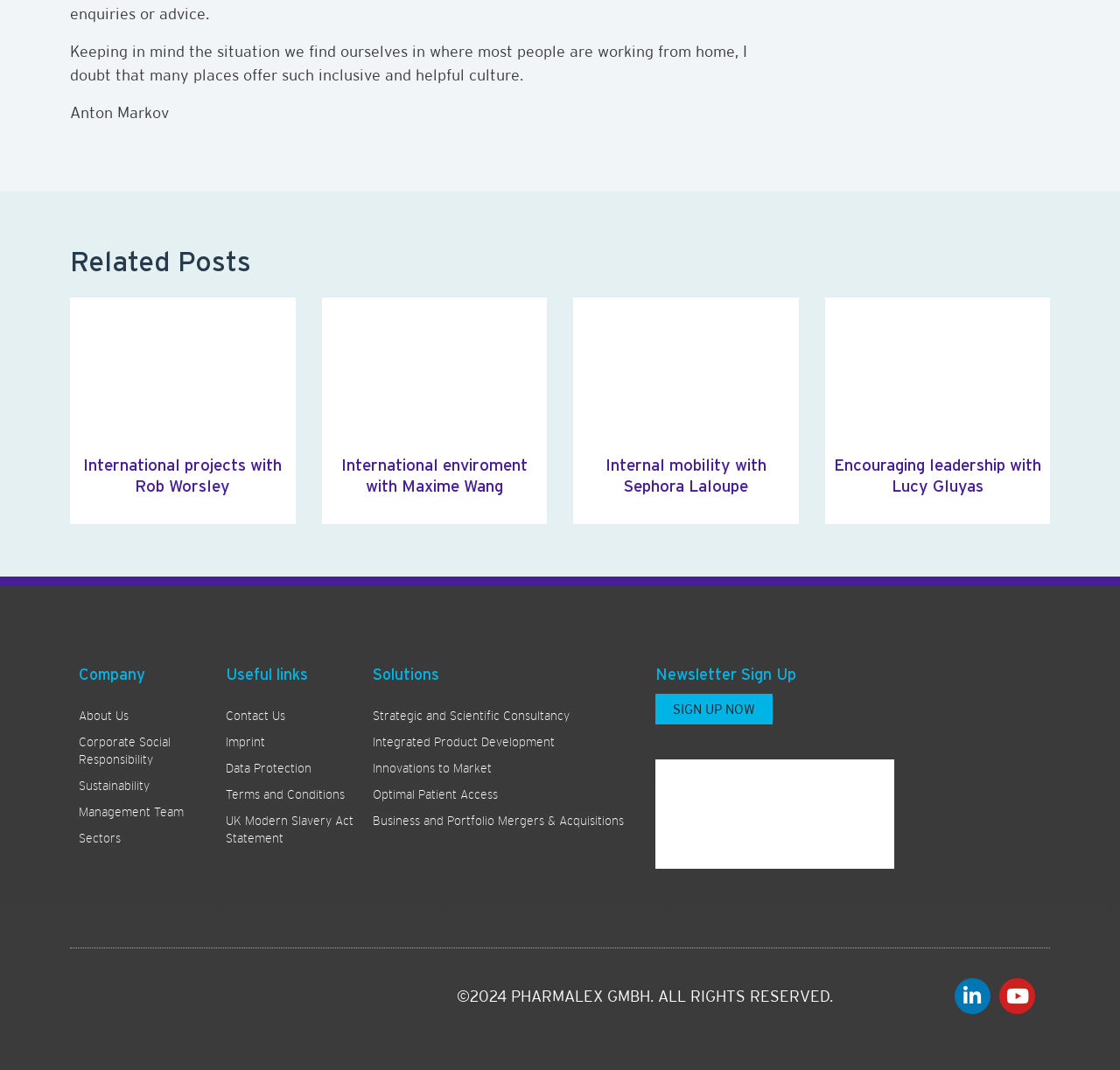What is the name of the person who wrote the testimonial?
Please provide a single word or phrase in response based on the screenshot.

Anton Markov